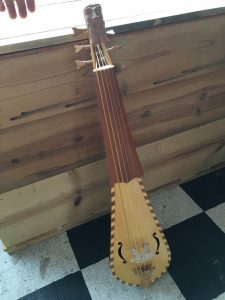Explain the details of the image you are viewing.

The image features a beautifully crafted string instrument, likely a lute or a similar historical musical tool, resting on a wooden surface. The instrument has a long, slender body made of light-colored wood, with distinct darker stripes along the edges that enhance its visual appeal. The headstock at the top of the instrument showcases intricately carved designs, possibly resembling faces or ornate motifs, hinting at its artistic craftsmanship.

In the background, a wooden wall is partially visible, providing a rustic context that complements the instrument’s traditional design. The floor beneath the instrument is tiled in a classic black and white checkered pattern, adding to the charm of the scene. This image is part of a post indicating progress in a project, likely related to the making or finishing of a musical instrument, showcasing the dedication and skill involved in crafting such an item.